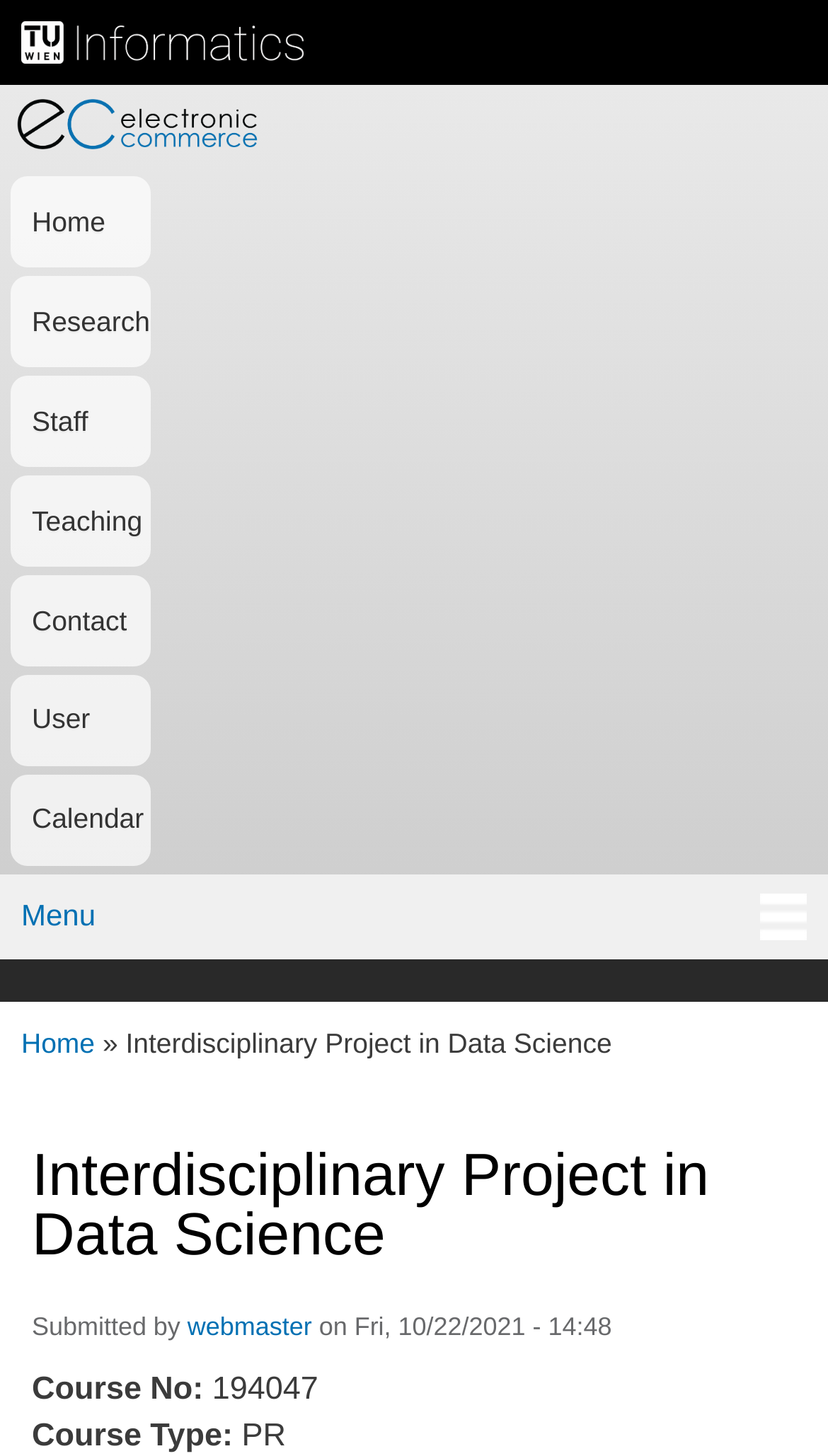What is the name of the university?
Please provide a comprehensive and detailed answer to the question.

The name of the university can be found in the top-left corner of the webpage, where there is an image with the text 'TU Wien Informatics'.